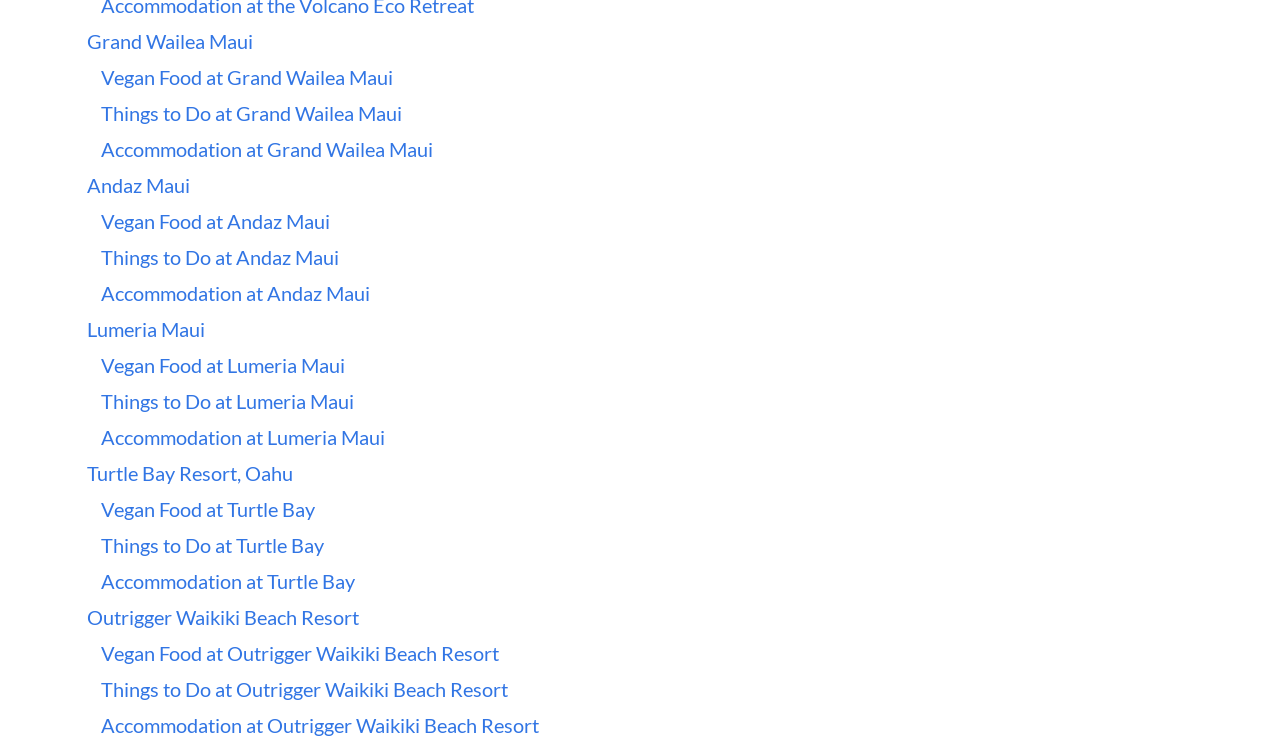What is the third resort listed on this webpage?
From the image, respond with a single word or phrase.

Lumeria Maui